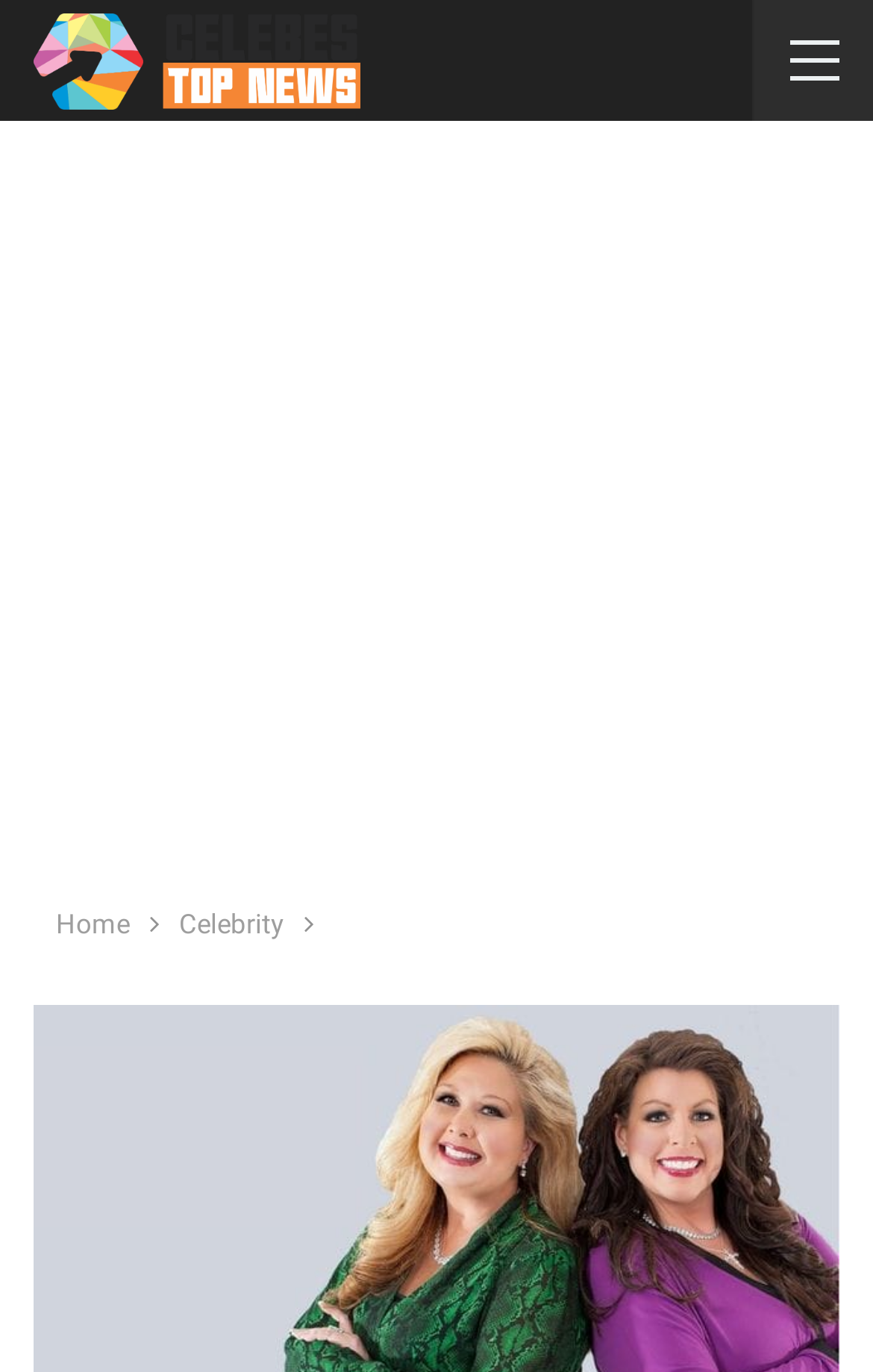Locate the bounding box of the user interface element based on this description: "Events & Activities".

None